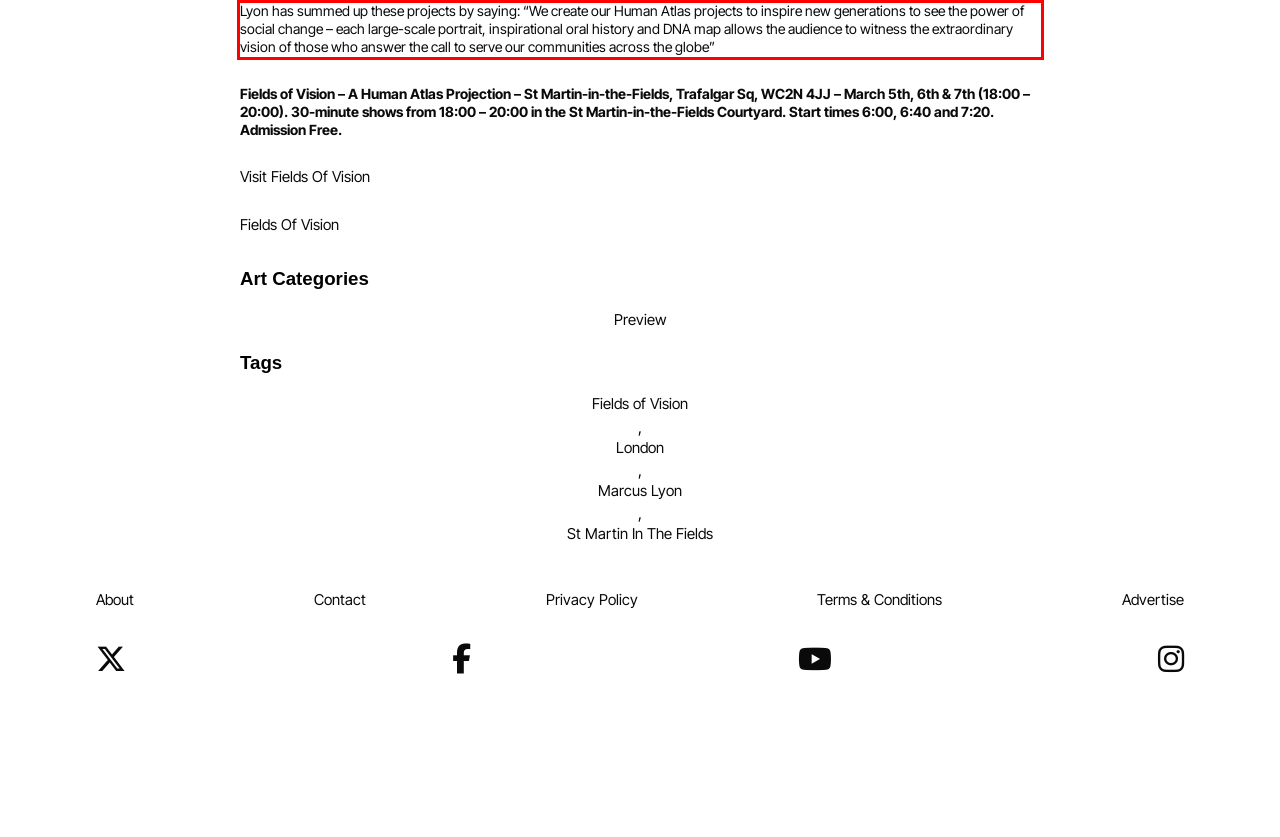By examining the provided screenshot of a webpage, recognize the text within the red bounding box and generate its text content.

Lyon has summed up these projects by saying: “We create our Human Atlas projects to inspire new generations to see the power of social change – each large-scale portrait, inspirational oral history and DNA map allows the audience to witness the extraordinary vision of those who answer the call to serve our communities across the globe”